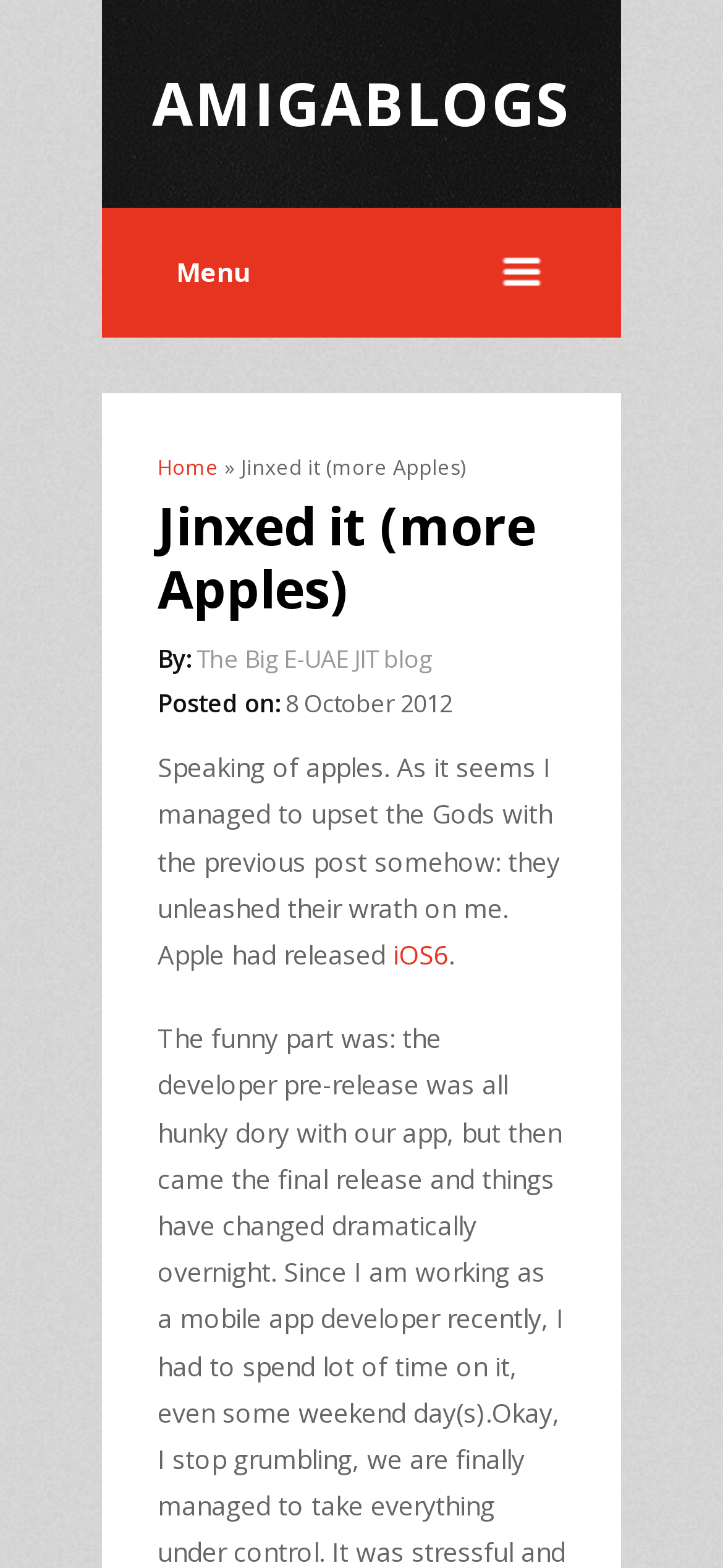Use a single word or phrase to answer the question: 
What is the author of the blog post?

The Big E-UAE JIT blog